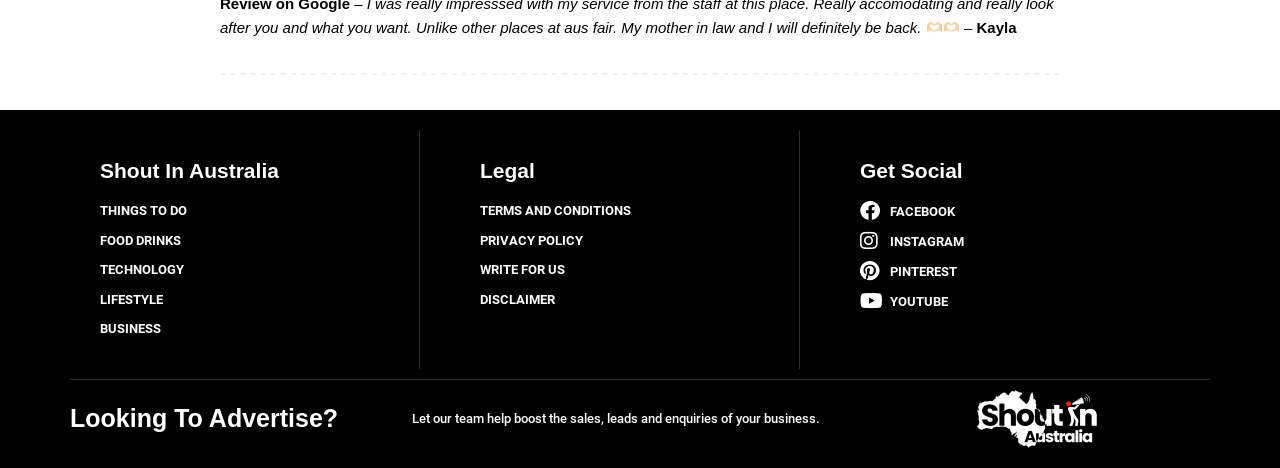Please provide the bounding box coordinates for the element that needs to be clicked to perform the instruction: "Visit FACEBOOK". The coordinates must consist of four float numbers between 0 and 1, formatted as [left, top, right, bottom].

[0.672, 0.43, 0.898, 0.473]